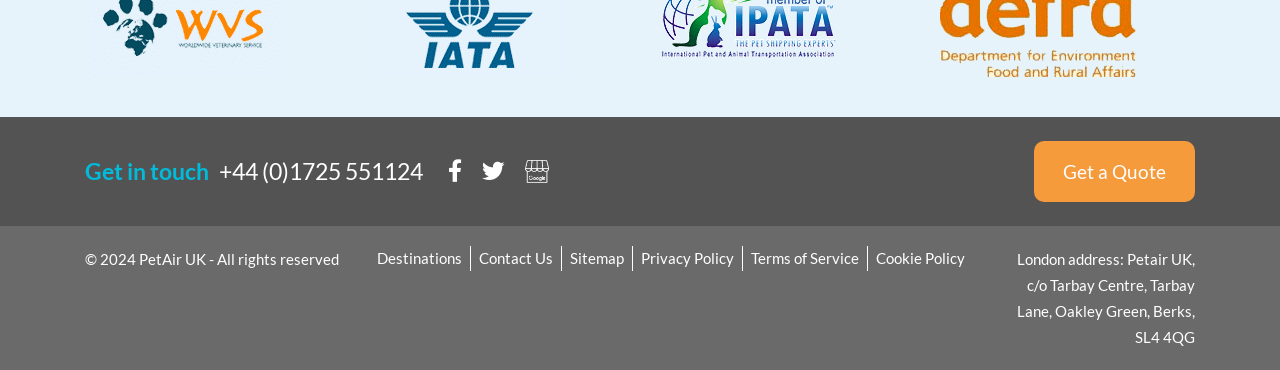From the webpage screenshot, predict the bounding box coordinates (top-left x, top-left y, bottom-right x, bottom-right y) for the UI element described here: Terms of Service

[0.58, 0.665, 0.677, 0.732]